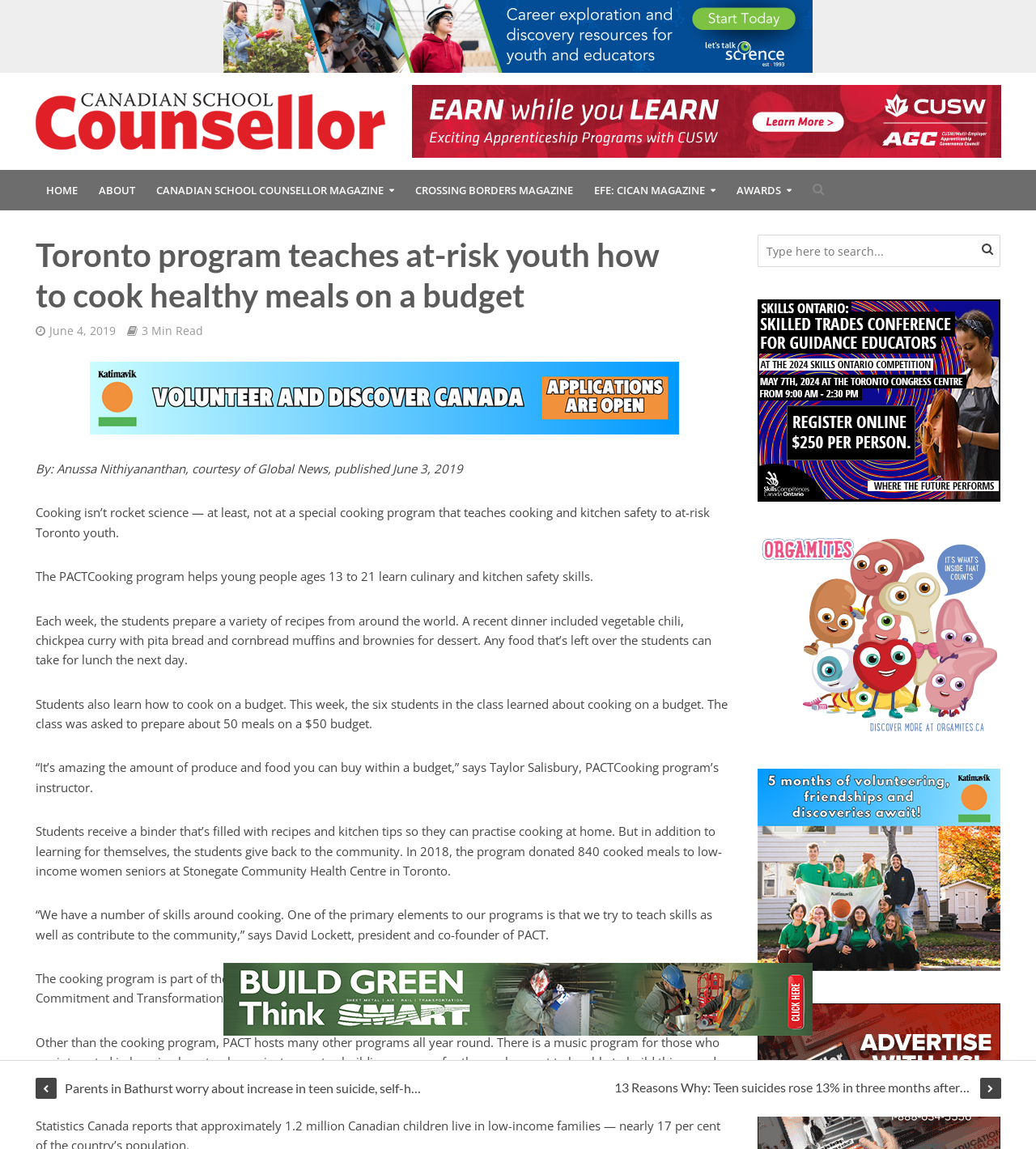Identify the bounding box coordinates of the area that should be clicked in order to complete the given instruction: "Search for something". The bounding box coordinates should be four float numbers between 0 and 1, i.e., [left, top, right, bottom].

[0.731, 0.204, 0.966, 0.232]